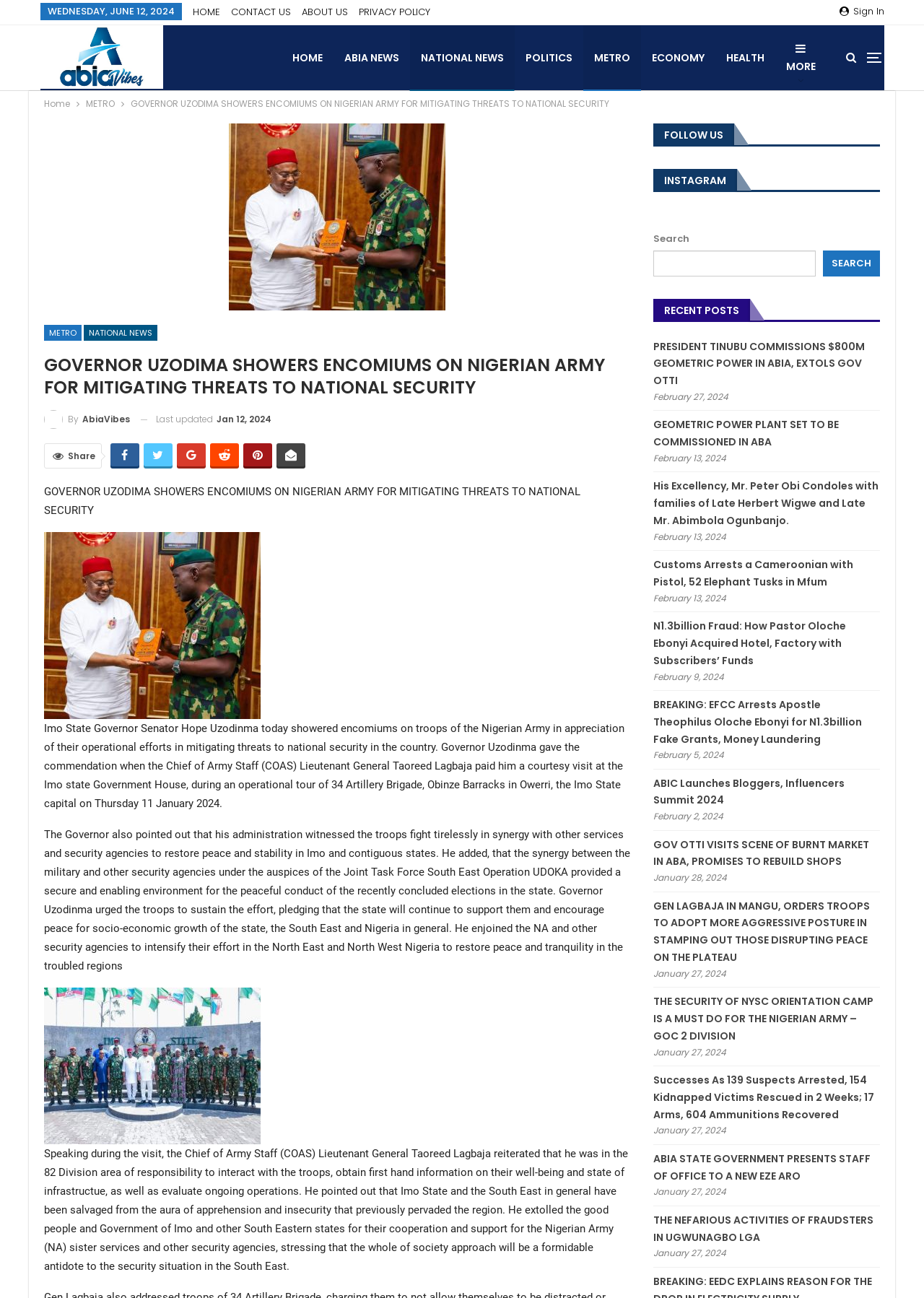Create a detailed narrative of the webpage’s visual and textual elements.

This webpage appears to be a news article from Abia Vibes, a Nigerian online news platform. At the top of the page, there is a navigation bar with links to various sections, including "Home", "Contact Us", "About Us", and "Privacy Policy". Below this, there is a banner with the website's logo and a search bar.

The main content of the page is an article titled "GOVERNOR UZODIMA SHOWERS ENCOMIUMS ON NIGERIAN ARMY FOR MITIGATING THREATS TO NATIONAL SECURITY". The article is divided into several sections, including a brief summary, a main body, and a series of quotes from the Governor and the Chief of Army Staff.

The article is accompanied by two images, one at the top and one in the middle of the page. There are also several social media links and a "Share" button at the bottom of the article.

On the right-hand side of the page, there is a section titled "Recent Posts" with links to several other news articles, each with a brief summary and a date. The dates range from January 27, 2024, to February 27, 2024.

At the bottom of the page, there is a section titled "Follow Us" with links to the website's social media profiles, including Instagram.